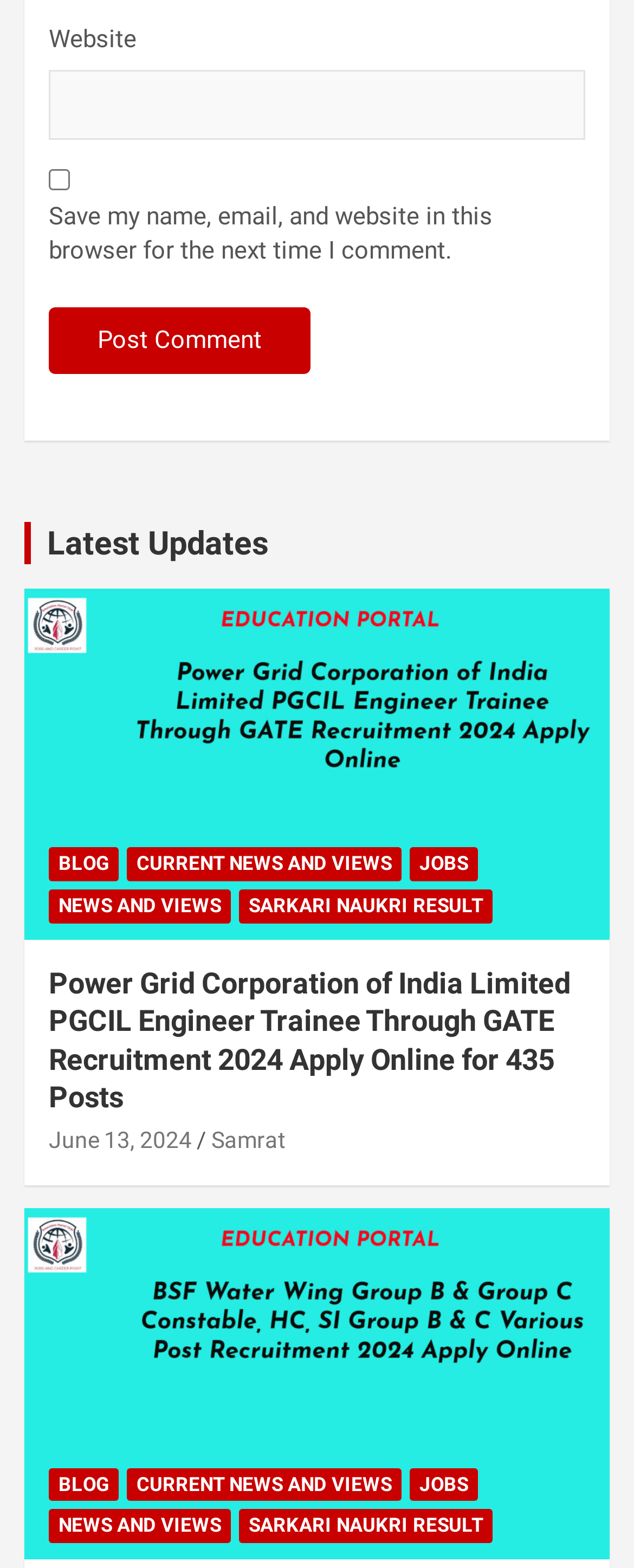Identify the bounding box coordinates of the element that should be clicked to fulfill this task: "Enter website". The coordinates should be provided as four float numbers between 0 and 1, i.e., [left, top, right, bottom].

[0.077, 0.045, 0.923, 0.089]